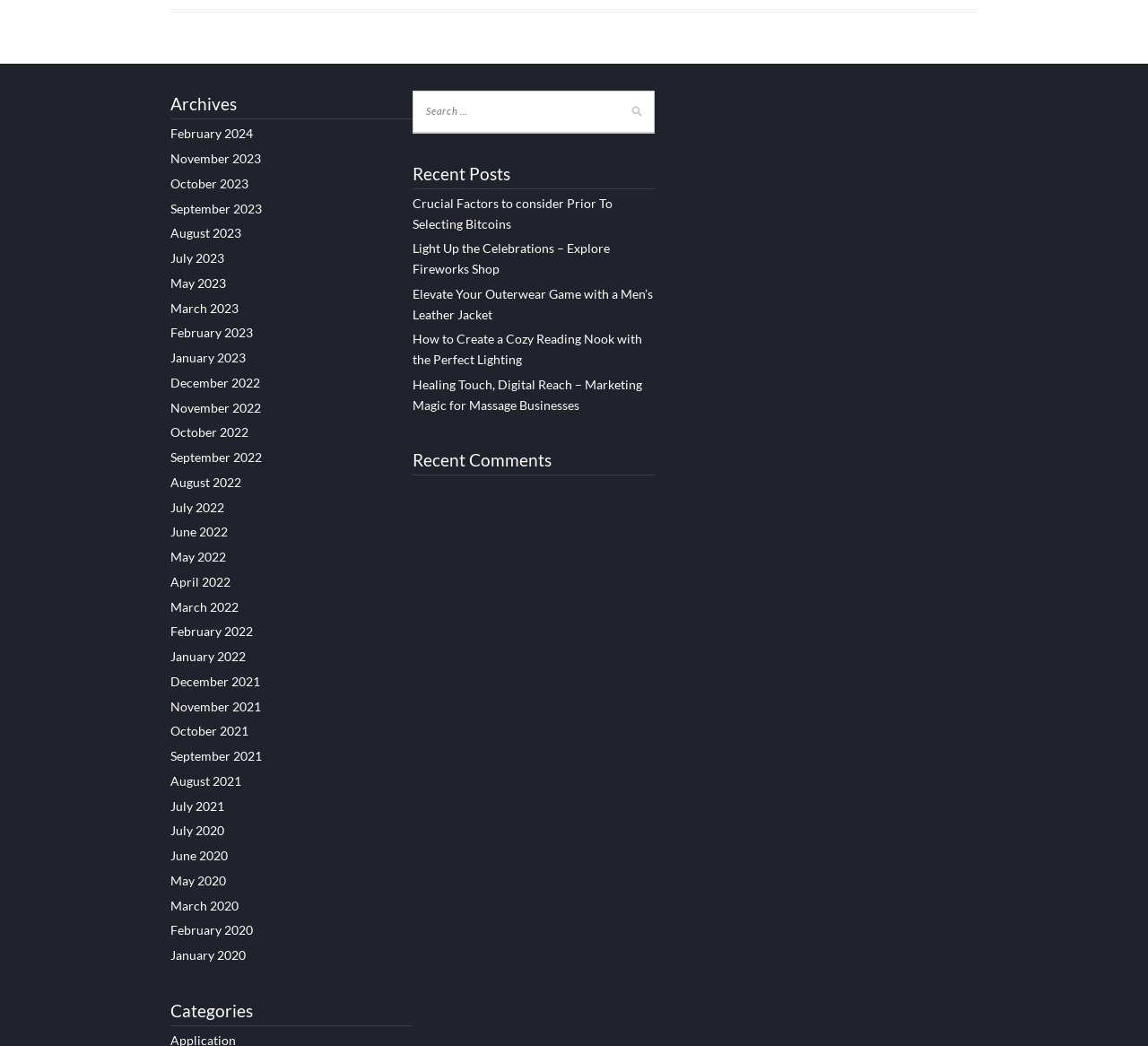Find the UI element described as: "December 2022" and predict its bounding box coordinates. Ensure the coordinates are four float numbers between 0 and 1, [left, top, right, bottom].

[0.148, 0.358, 0.227, 0.373]